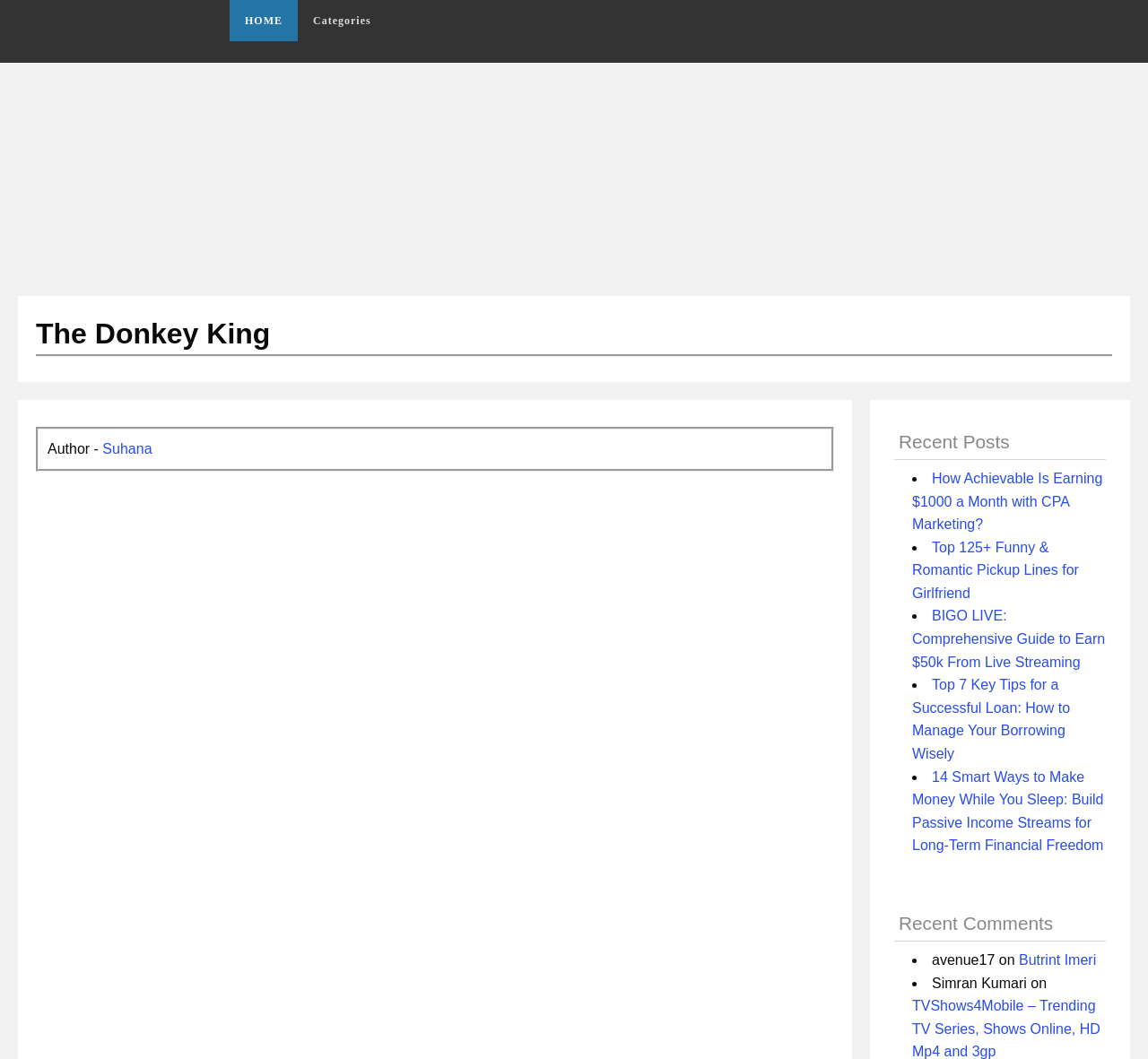Please identify the bounding box coordinates of the clickable area that will fulfill the following instruction: "check recent posts". The coordinates should be in the format of four float numbers between 0 and 1, i.e., [left, top, right, bottom].

[0.779, 0.4, 0.963, 0.434]